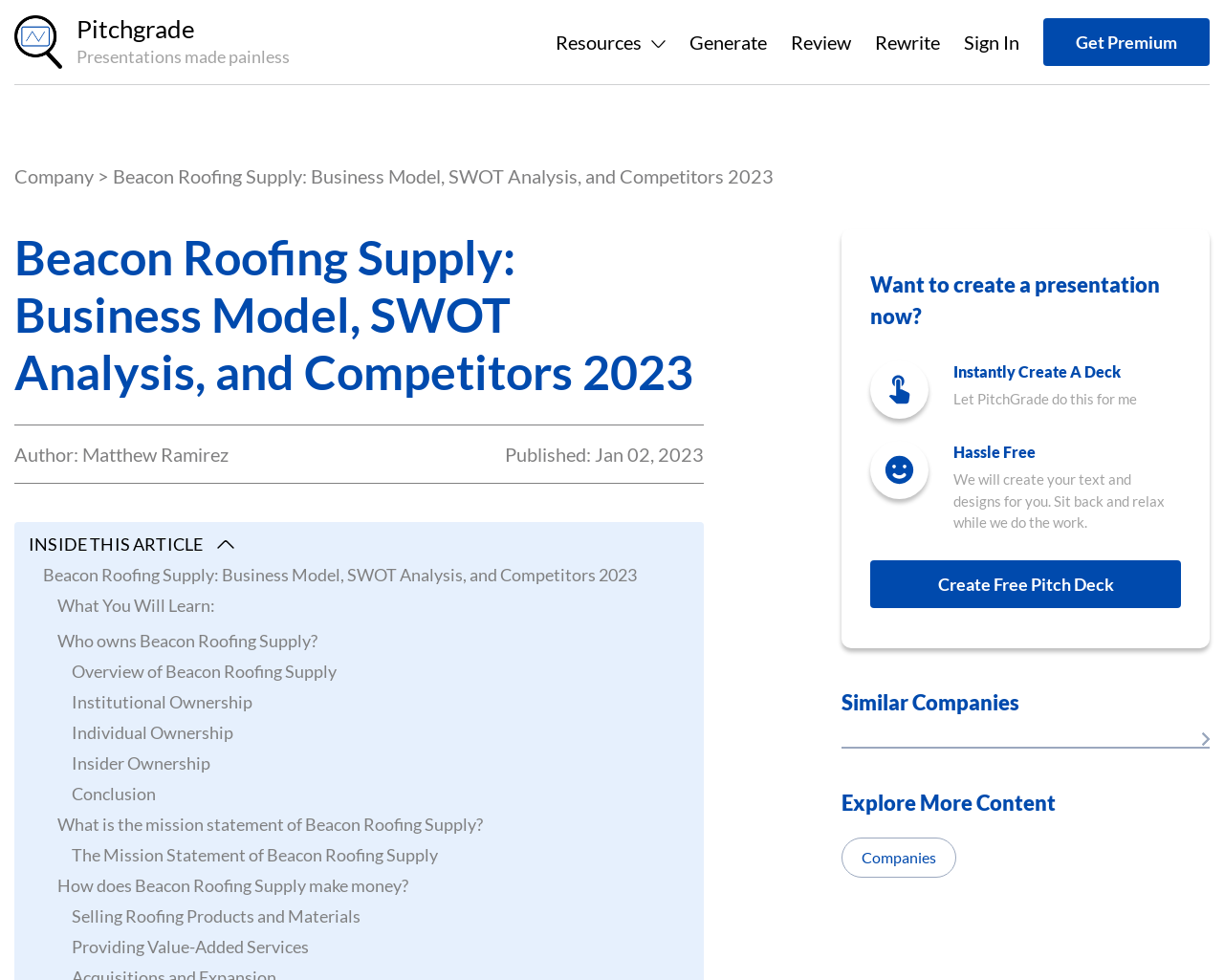Determine the bounding box coordinates of the clickable element necessary to fulfill the instruction: "Sign in to the platform". Provide the coordinates as four float numbers within the 0 to 1 range, i.e., [left, top, right, bottom].

[0.788, 0.031, 0.833, 0.054]